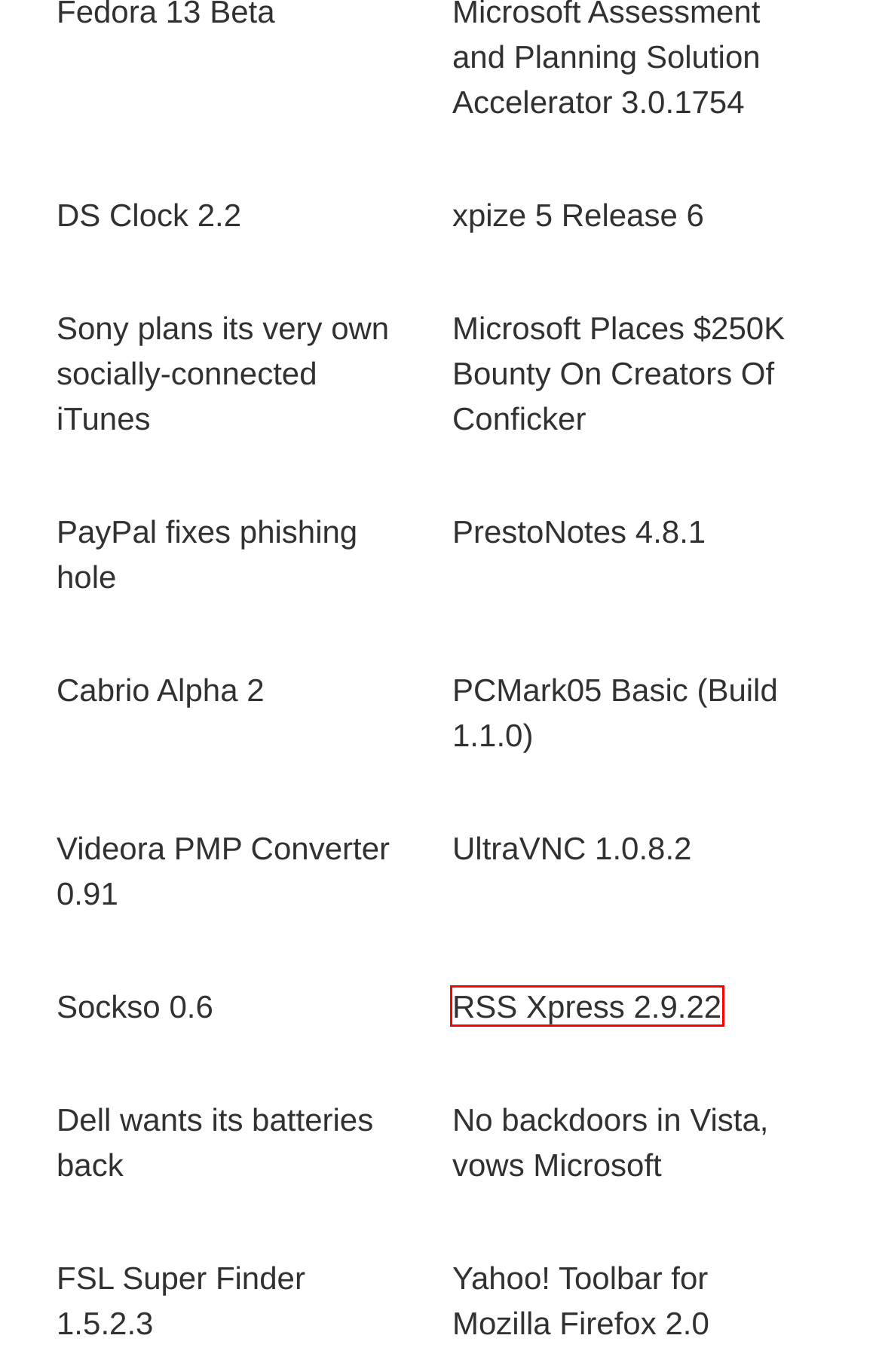You have a screenshot of a webpage where a red bounding box highlights a specific UI element. Identify the description that best matches the resulting webpage after the highlighted element is clicked. The choices are:
A. xpize 5 Release 6 – TECHBETA
B. Dell wants its batteries back – TECHBETA
C. RSS Xpress 2.9.22 – TECHBETA
D. Sockso 0.6 – TECHBETA
E. FSL Super Finder 1.5.2.3 – TECHBETA
F. PrestoNotes 4.8.1 – TECHBETA
G. Sony plans its very own socially-connected iTunes – TECHBETA
H. PayPal fixes phishing hole – TECHBETA

C